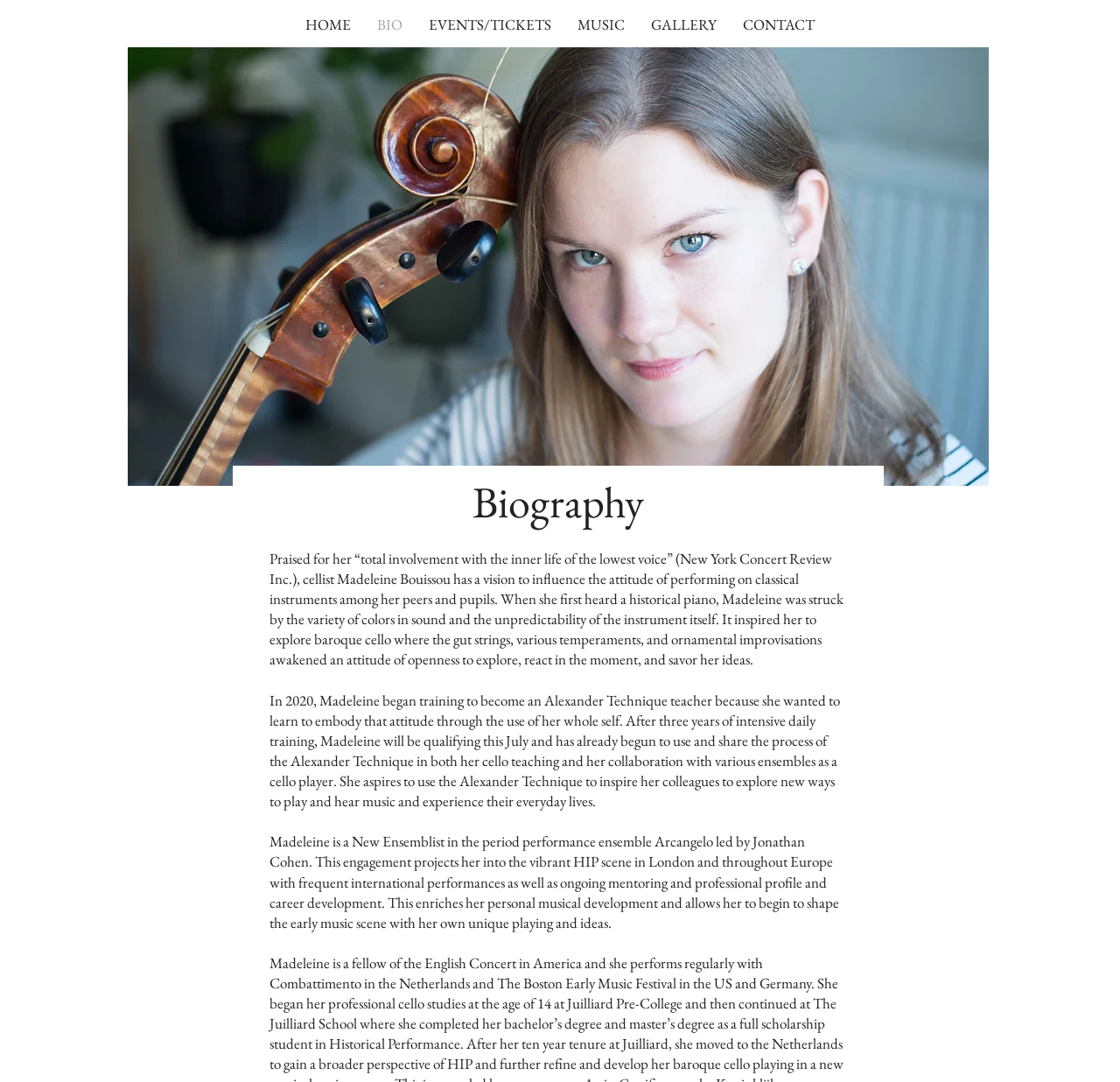Respond with a single word or phrase to the following question:
What is the profession of Madeleine Bouissou?

Cellist